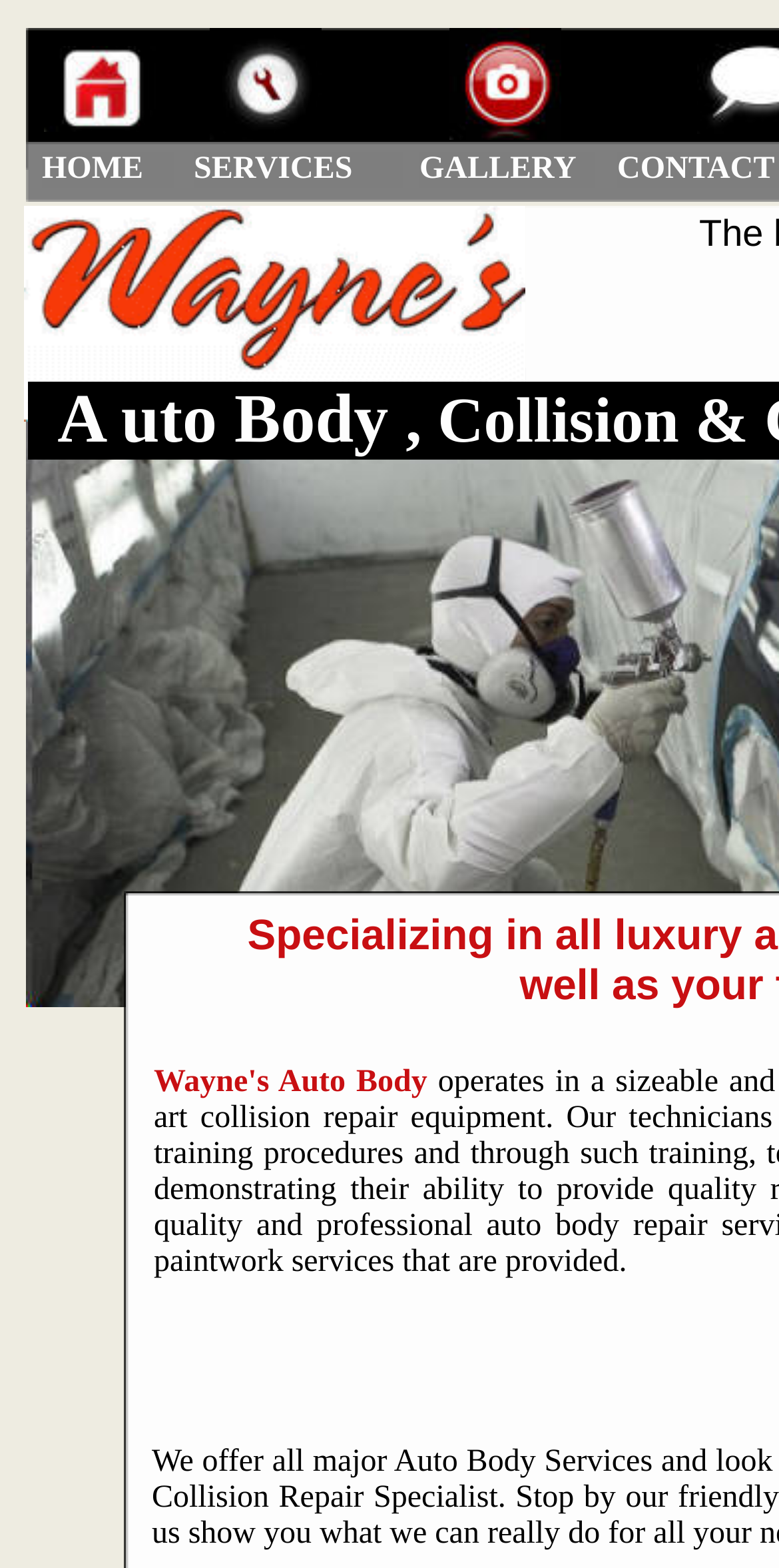Locate the bounding box coordinates for the element described below: "name="#Our Work at Waynes"". The coordinates must be four float values between 0 and 1, formatted as [left, top, right, bottom].

[0.554, 0.11, 0.767, 0.131]